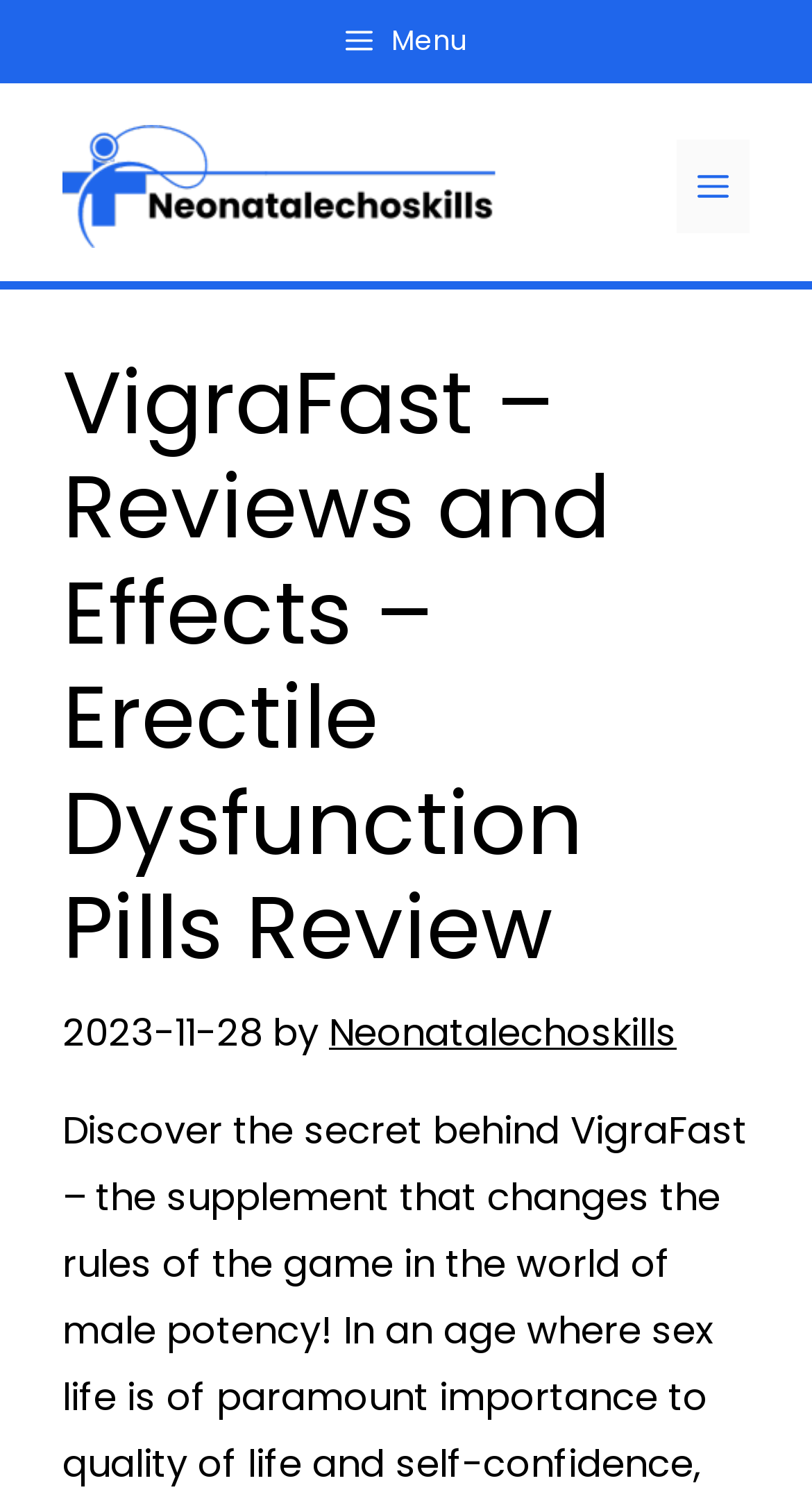Offer a meticulous caption that includes all visible features of the webpage.

The webpage is about VigraFast, a product for erectile dysfunction, and it displays reviews and effects of the pills. At the top left corner, there is a button labeled "Menu". Next to it, a banner with the site's name spans across the top of the page. 

Below the banner, there is a link to "Neonatalechoskills" accompanied by an image on the left side of the page. On the right side, a navigation button labeled "Mobile Toggle" is present, which expands to a menu when clicked.

The main content of the page is headed by a title "VigraFast – Reviews and Effects – Erectile Dysfunction Pills Review" situated at the top center of the page. Below the title, there is a timestamp "2023-11-28" on the left side, followed by the text "by" and a link to "Neonatalechoskills" on the right side.